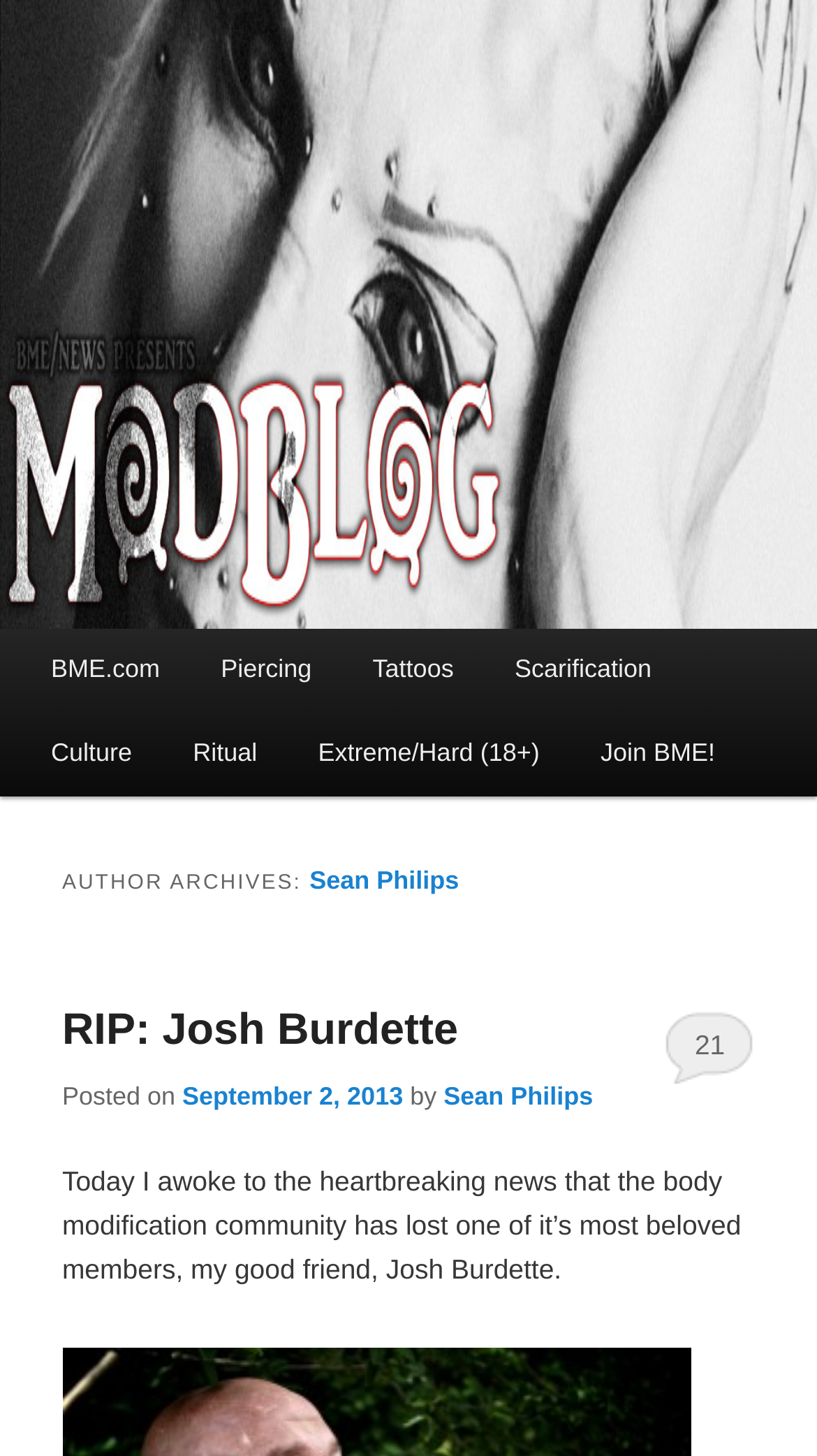Generate a comprehensive description of the contents of the webpage.

The webpage is about Sean Philips, an author at BME, a website focused on tattoo, piercing, and body modification news. At the top of the page, there is a main menu with links to various sections, including "BME.com", "Piercing", "Tattoos", "Scarification", "Culture", "Ritual", "Extreme/Hard (18+)", and "Join BME!". 

Below the main menu, there is a header section with the title "AUTHOR ARCHIVES: Sean Philips". Within this section, there is a link to Sean Philips' profile. 

Further down, there is another header section with a heading "RIP: Josh Burdette". This section contains a link to the article "RIP: Josh Burdette", which is dated September 2, 2013. The article is written by Sean Philips and has a brief introduction that pays tribute to Josh Burdette, a beloved member of the body modification community who has passed away.